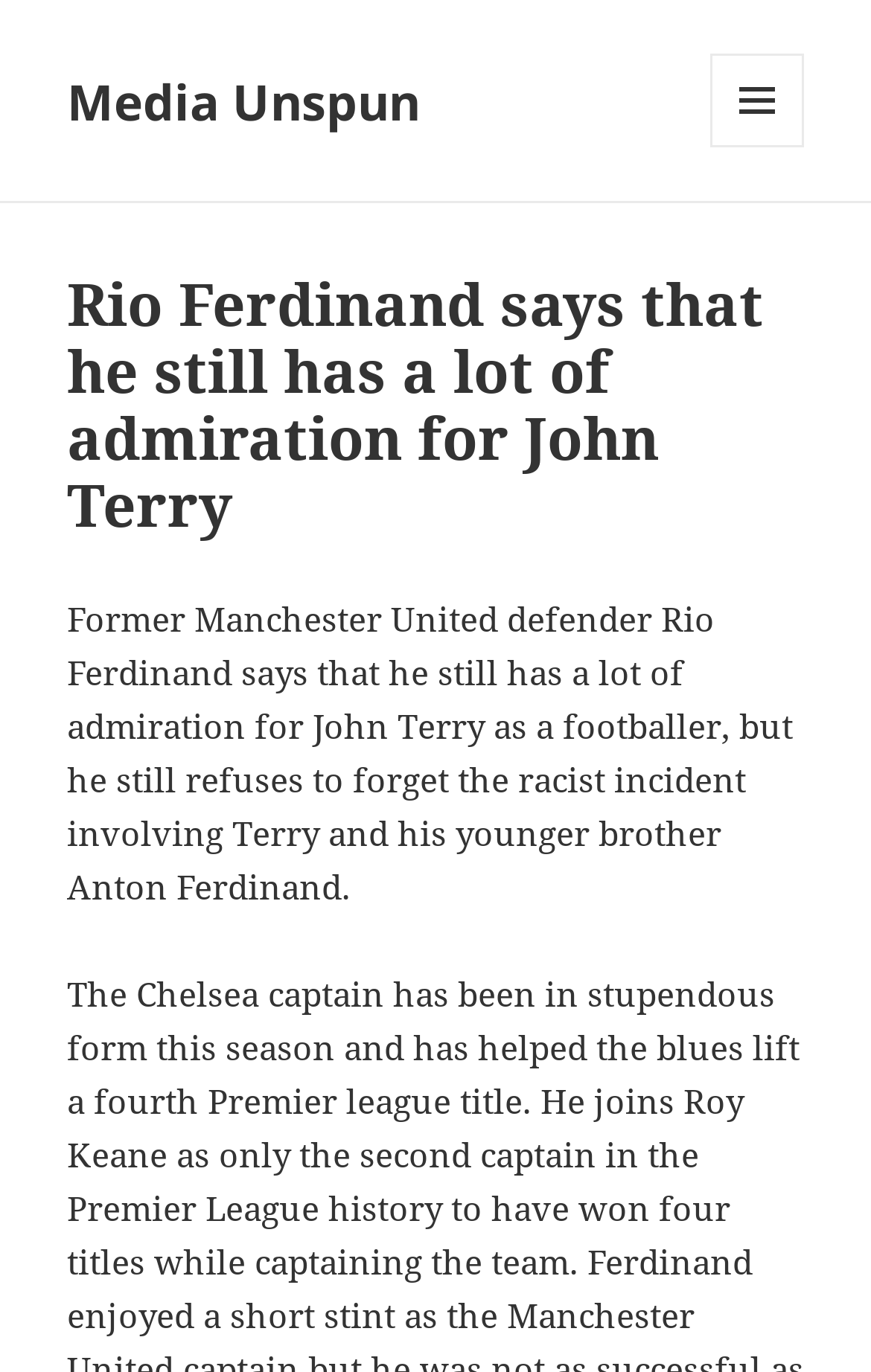Using the description "Menu and widgets", locate and provide the bounding box of the UI element.

[0.815, 0.039, 0.923, 0.107]